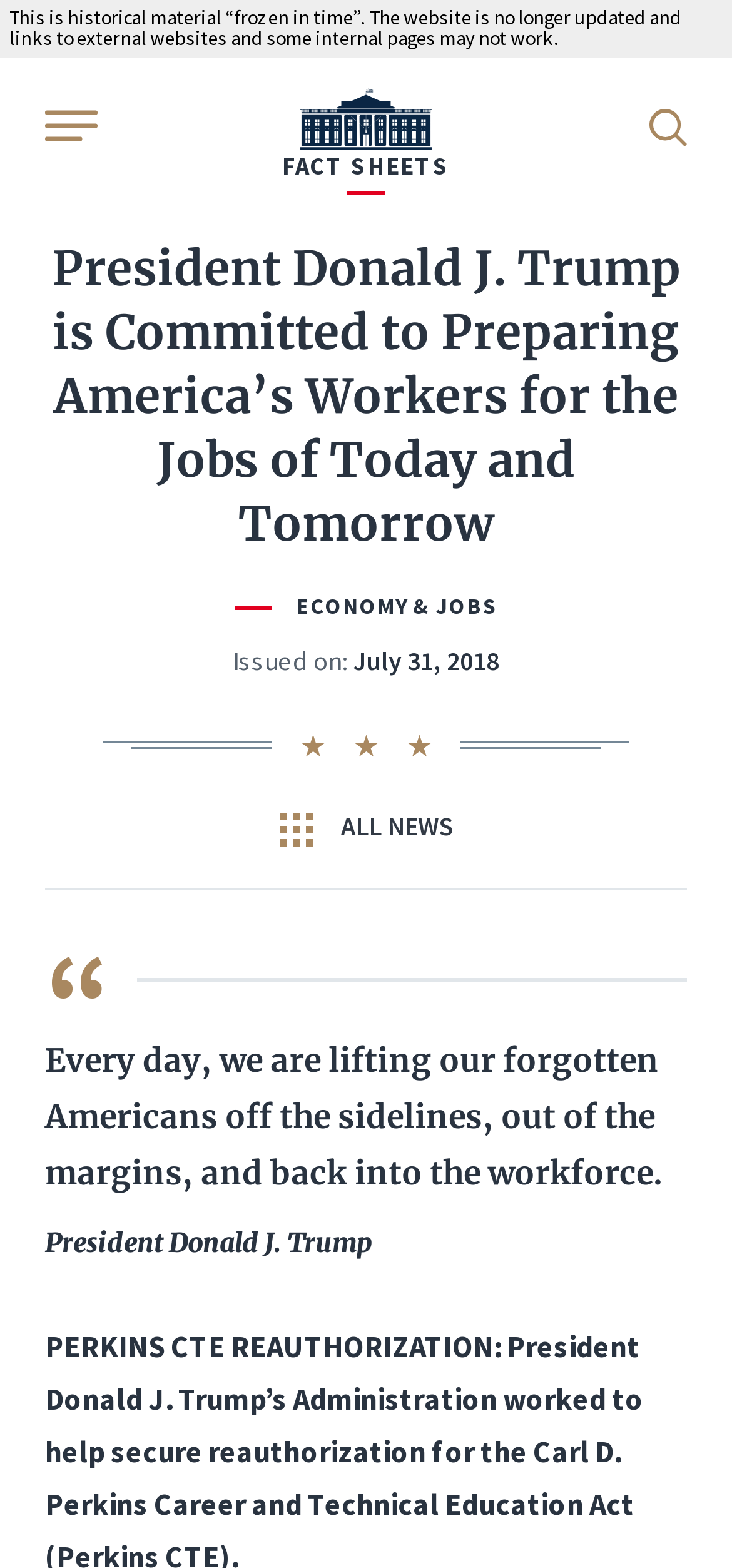Find the bounding box coordinates for the HTML element specified by: "Economy & Jobs".

[0.404, 0.377, 0.68, 0.395]